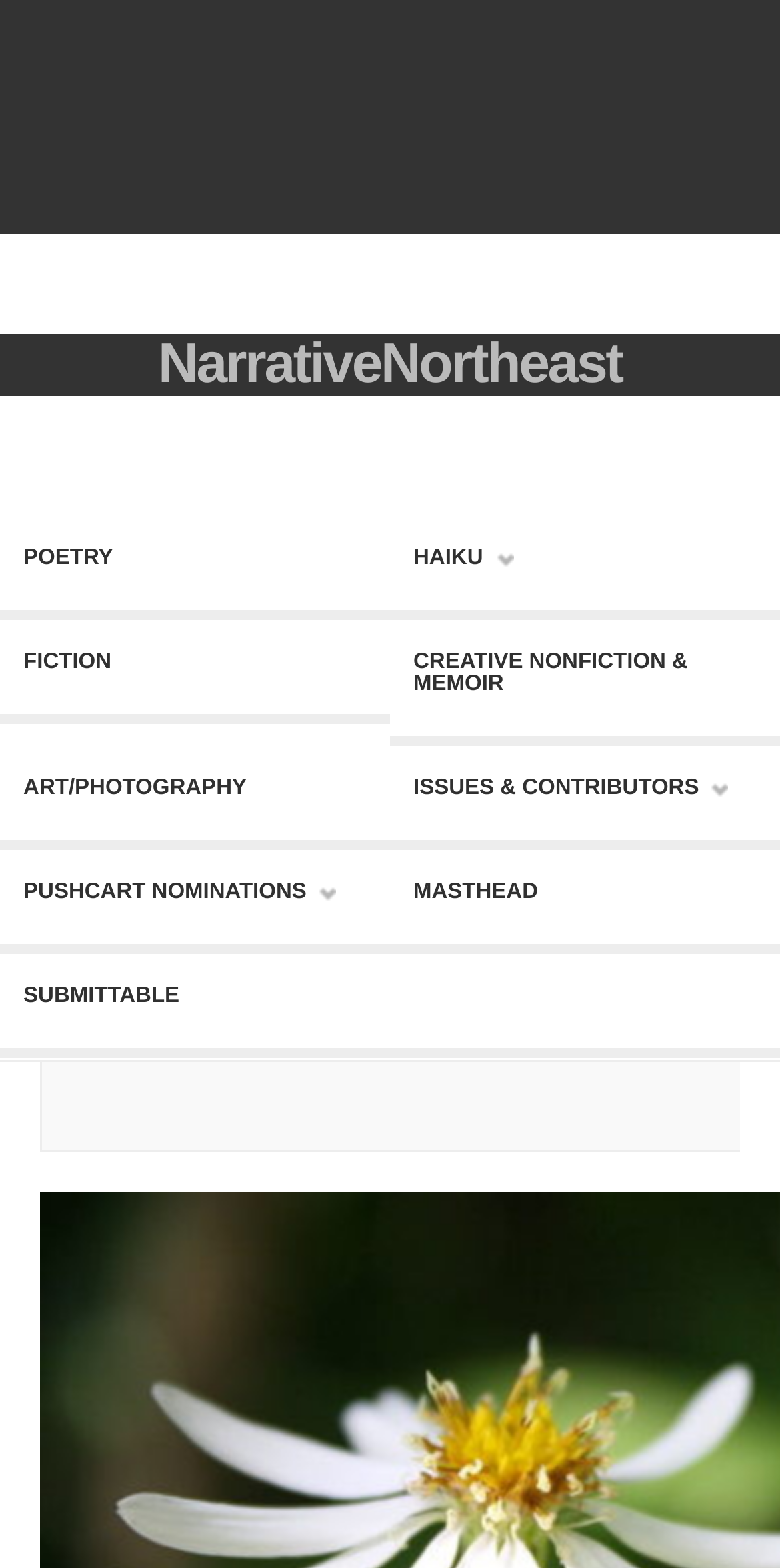Find the bounding box coordinates of the element you need to click on to perform this action: 'browse art and photography'. The coordinates should be represented by four float values between 0 and 1, in the format [left, top, right, bottom].

[0.03, 0.469, 0.5, 0.535]